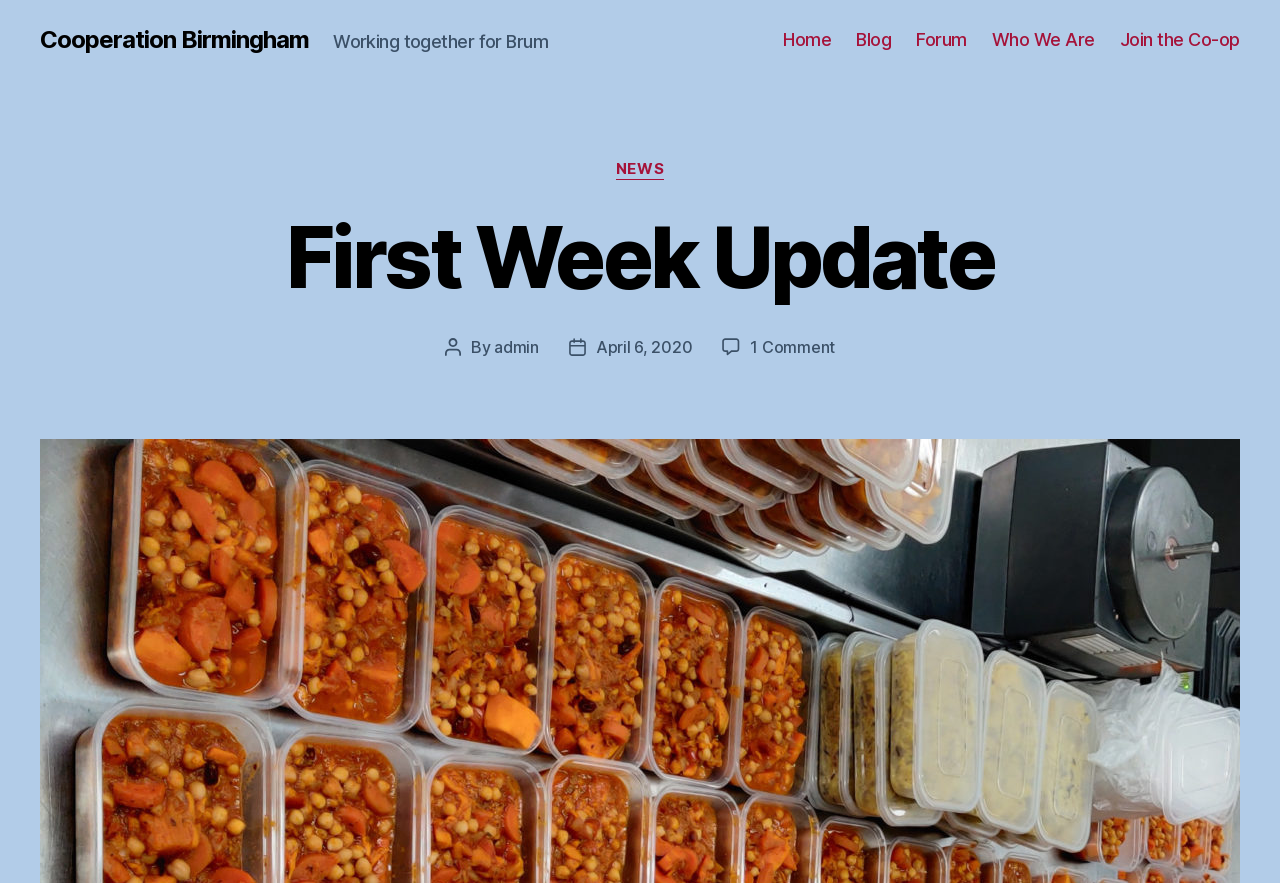Please identify the bounding box coordinates of the element's region that I should click in order to complete the following instruction: "learn about who we are". The bounding box coordinates consist of four float numbers between 0 and 1, i.e., [left, top, right, bottom].

[0.775, 0.033, 0.855, 0.058]